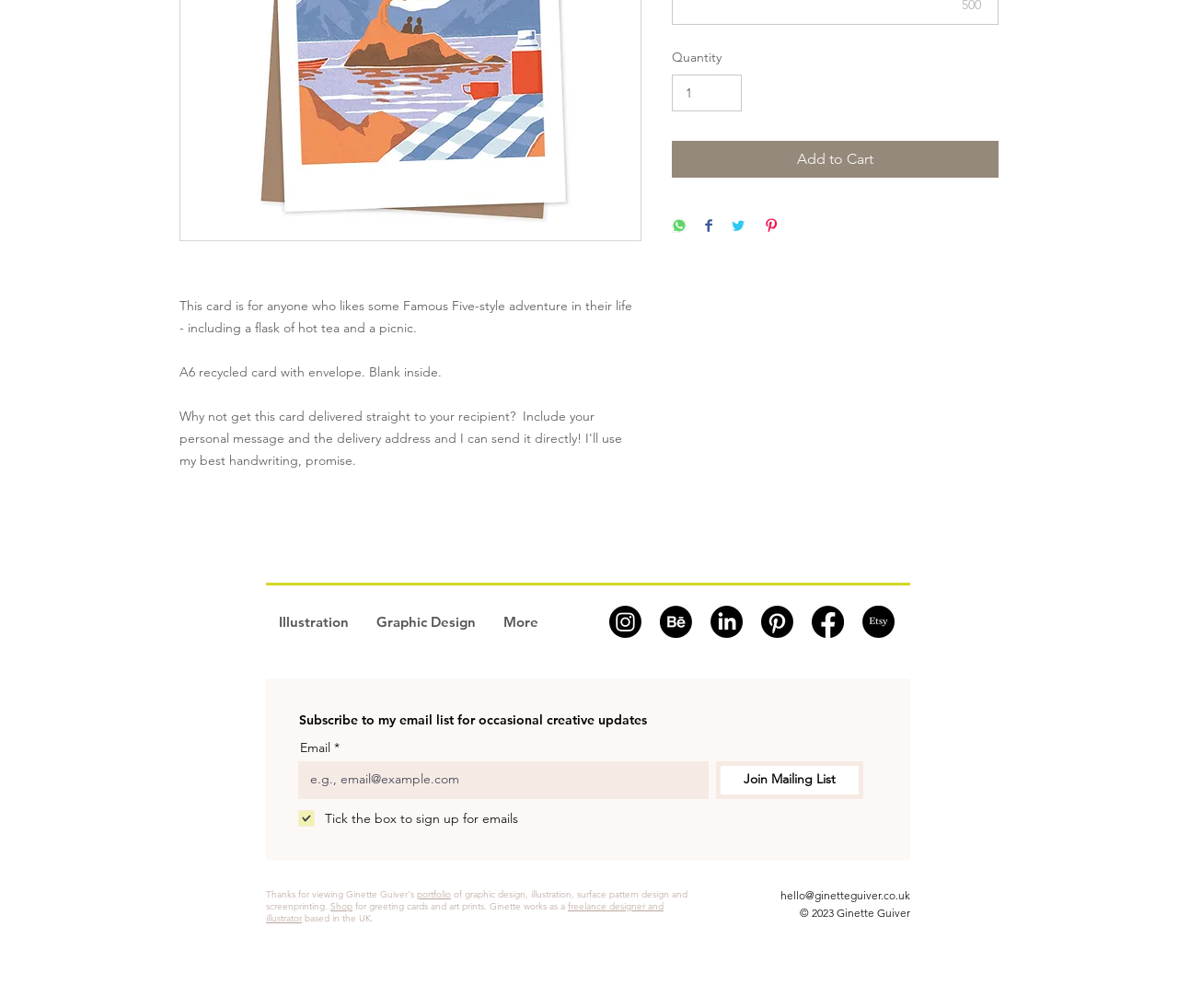Please find the bounding box for the UI component described as follows: "portfolio".

[0.354, 0.881, 0.383, 0.893]